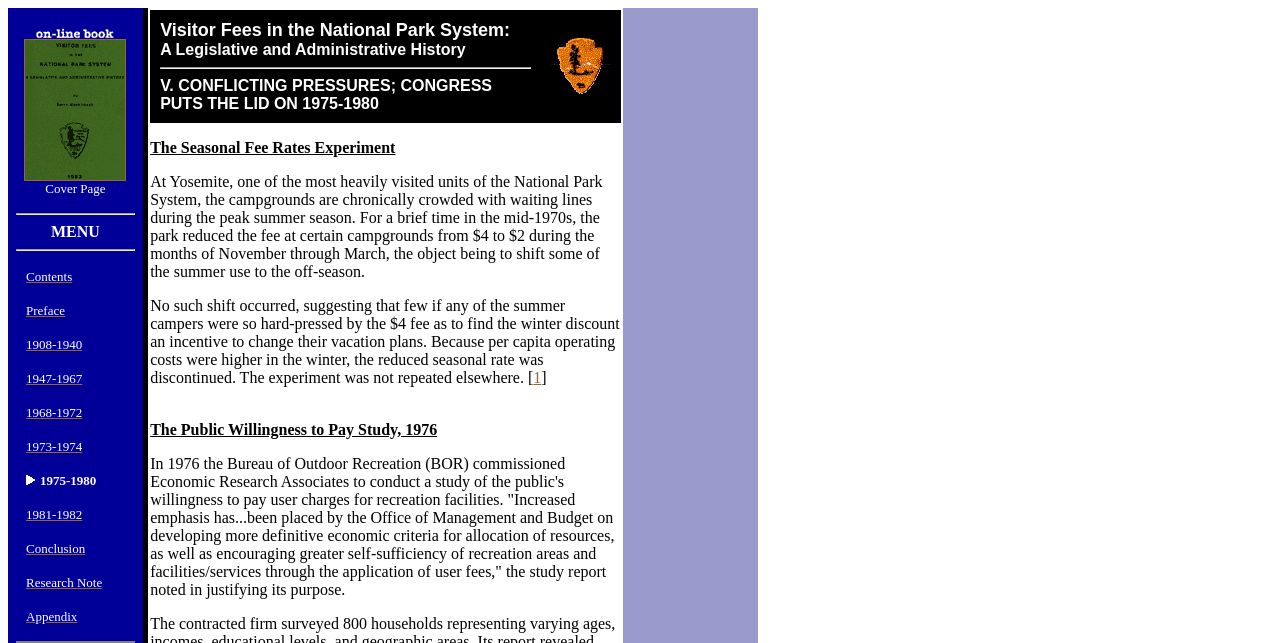What is the topic of the section below the MENU? Using the information from the screenshot, answer with a single word or phrase.

Visitor Fees in the National Park System